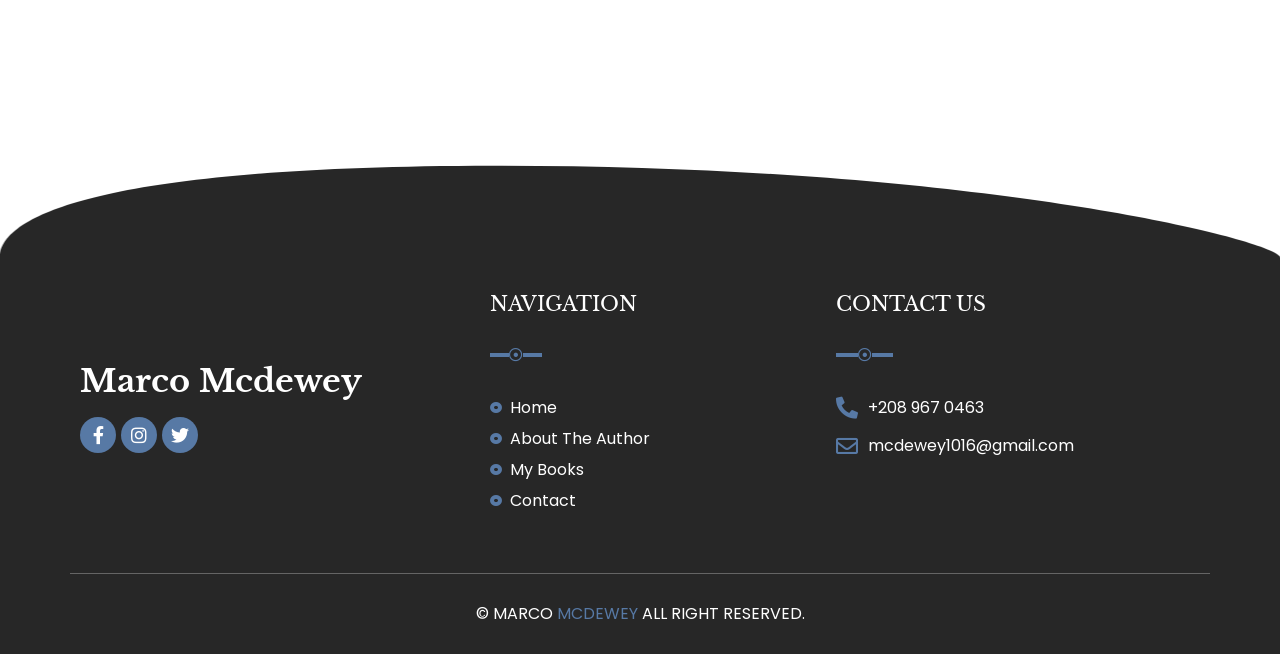Please determine the bounding box coordinates of the element's region to click in order to carry out the following instruction: "Send an email to Marco Mcdewey". The coordinates should be four float numbers between 0 and 1, i.e., [left, top, right, bottom].

[0.653, 0.664, 0.934, 0.7]